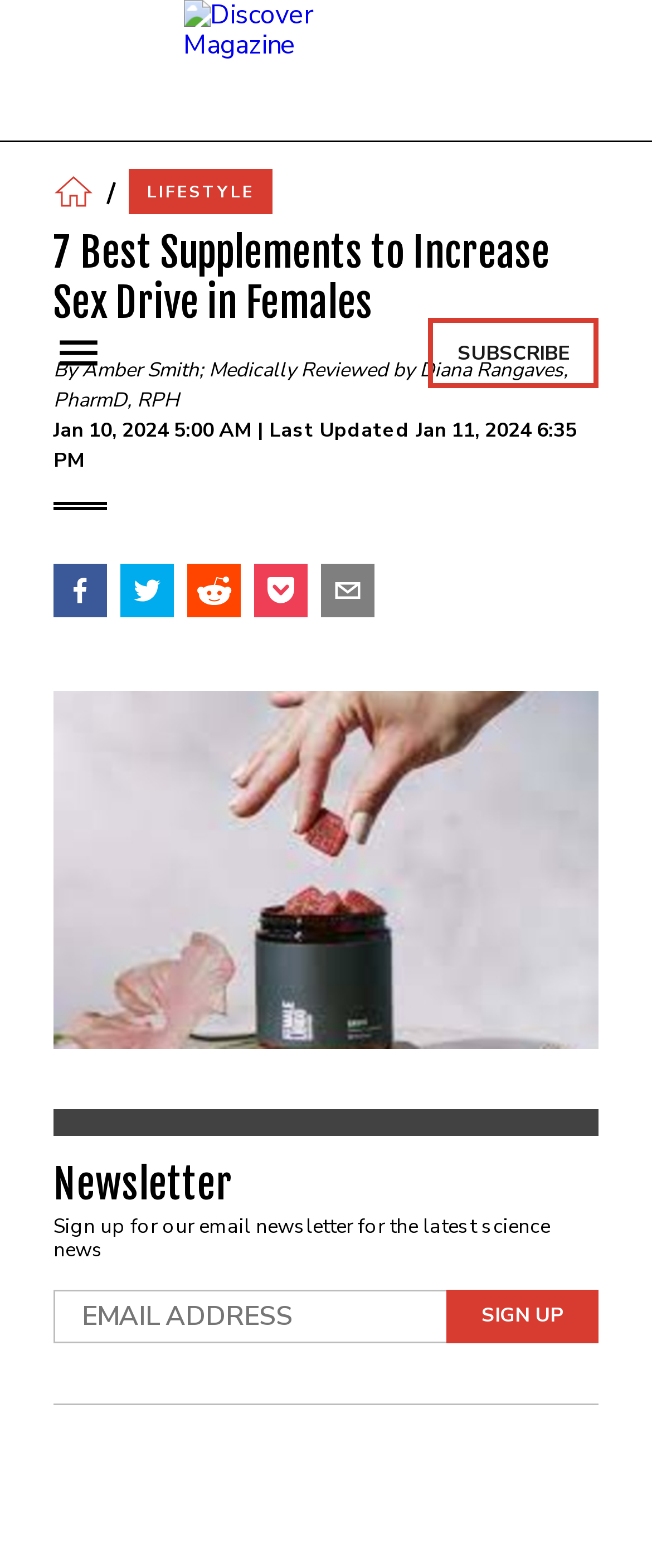Write a detailed summary of the webpage.

The webpage is an article from Discover Magazine, with the title "7 Best Supplements to Increase Sex Drive in Females" prominently displayed at the top. Below the title, the author's name, "Amber Smith", and the medically reviewed by "Diana Rangaves, PharmD, RPH" are mentioned. The article's publication date, "Jan 10, 2024 5:00 AM", is also displayed.

On the top-left corner, there is a button with no text, and a link to "Discover Magazine Science That Matters" with an accompanying image of the magazine's logo. To the right of this, there is a "SUBSCRIBE" link.

The article's content is divided into sections, with a heading "Newsletter" towards the bottom of the page. Below this heading, there is a brief description of the newsletter and a form to sign up, consisting of a text box to enter an email address and a "Sign Up for Newsletter" button.

On the right side of the page, there are social media buttons for Facebook, Twitter, Reddit, Pocket, and Email, each with an accompanying image. Below these buttons, there is a large image of "Elm & Rye Female Libido Gummies".

At the very bottom of the page, there is a "Dismiss Dialog" button that spans the entire width of the page.